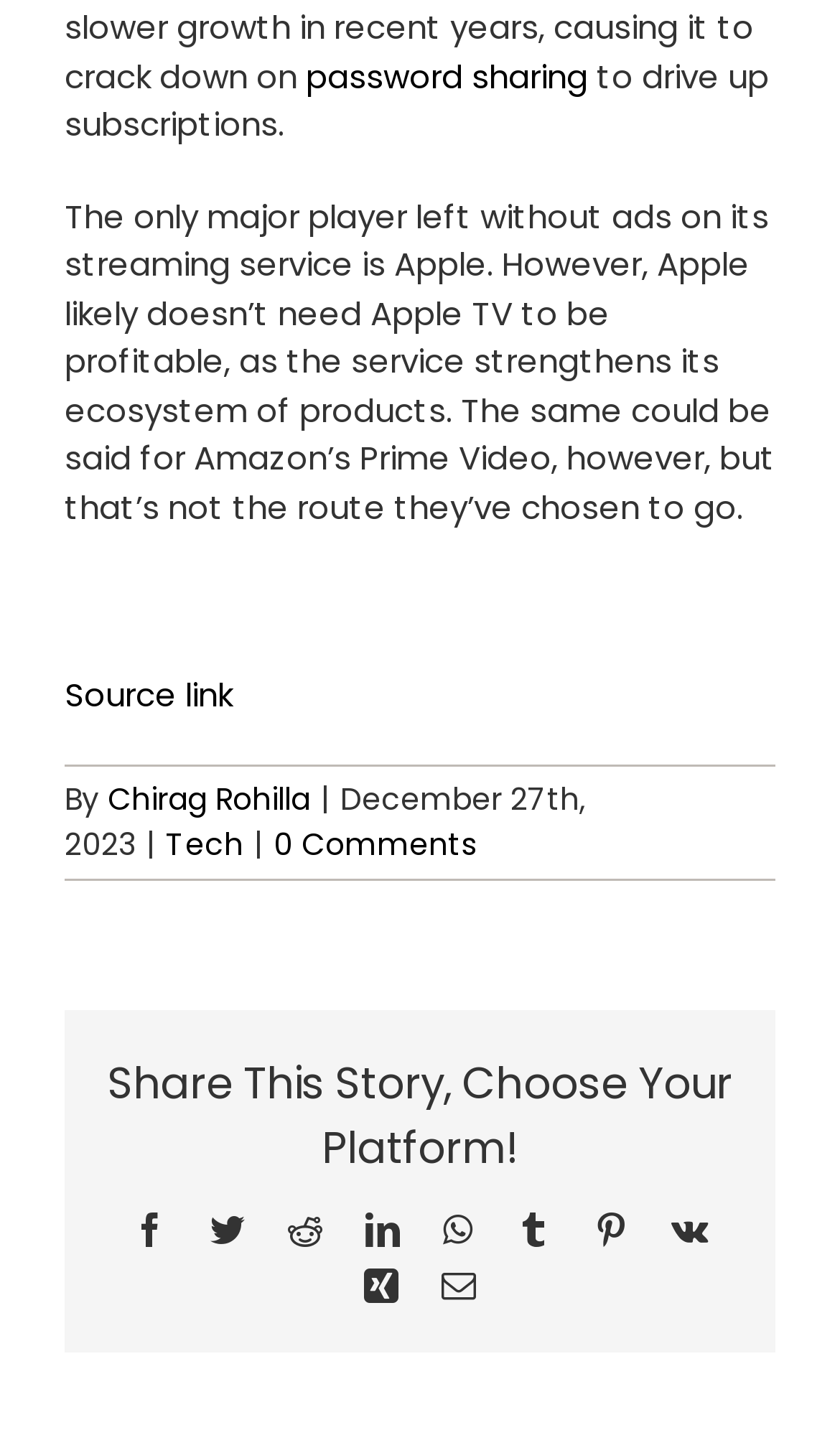Given the content of the image, can you provide a detailed answer to the question?
Who is the author of the article?

The author of the article can be found by looking at the link 'Chirag Rohilla' which is located near the bottom of the webpage, indicating that Chirag Rohilla is the author of the article.